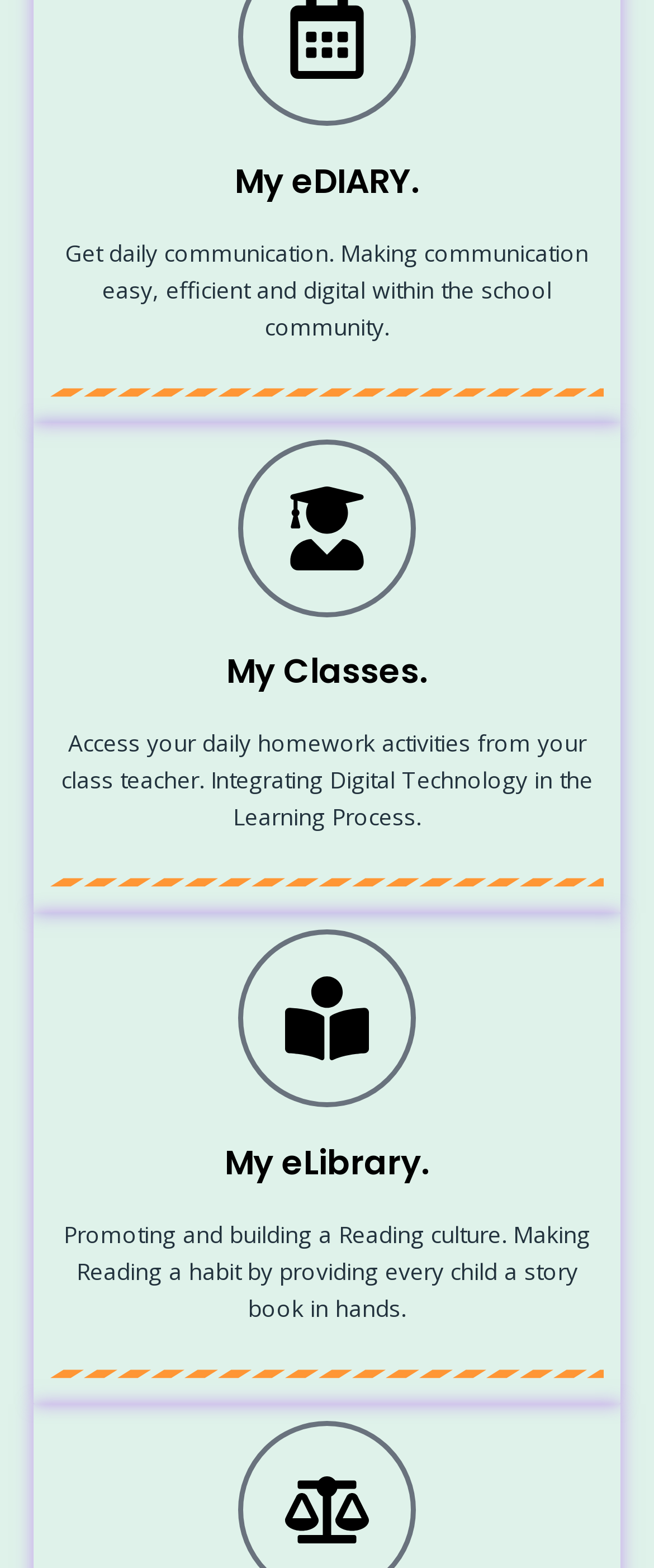What can be accessed from My Classes?
Using the image as a reference, answer the question in detail.

According to the StaticText element, 'Access your daily homework activities from your class teacher. Integrating Digital Technology in the Learning Process.', it can be concluded that My Classes allows users to access their daily homework activities.